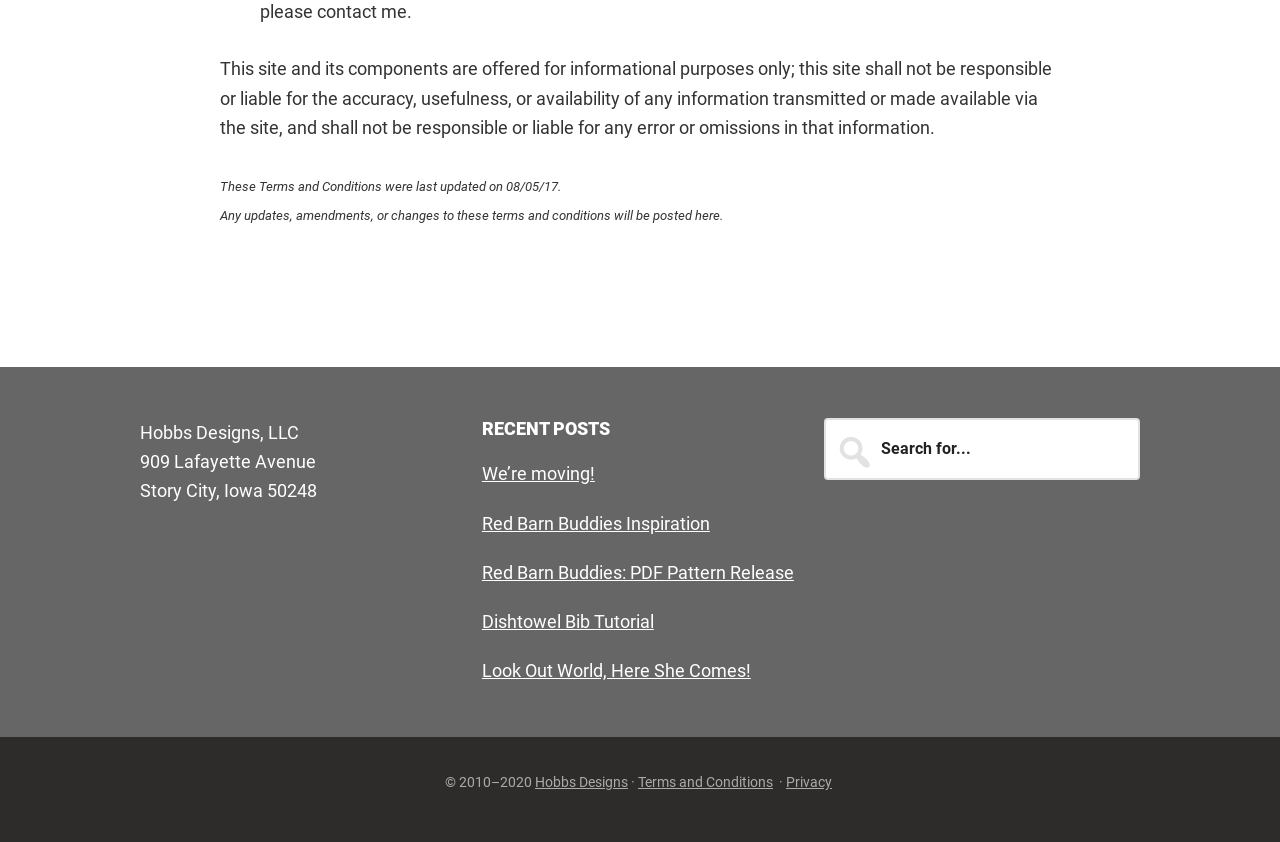Determine the bounding box coordinates for the area that needs to be clicked to fulfill this task: "Visit Hobbs Designs website". The coordinates must be given as four float numbers between 0 and 1, i.e., [left, top, right, bottom].

[0.418, 0.919, 0.491, 0.938]